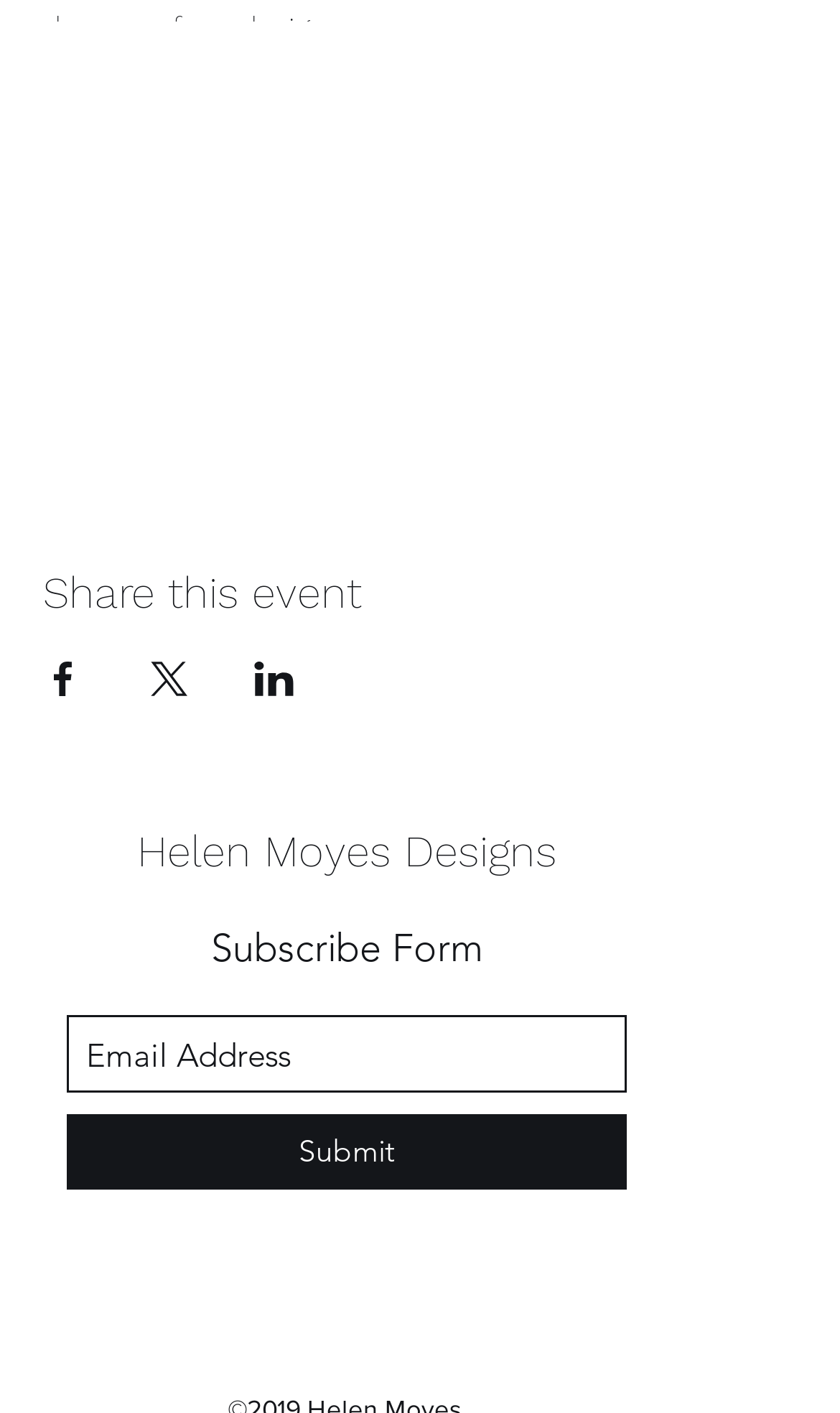Show me the bounding box coordinates of the clickable region to achieve the task as per the instruction: "Toggle side menu".

None